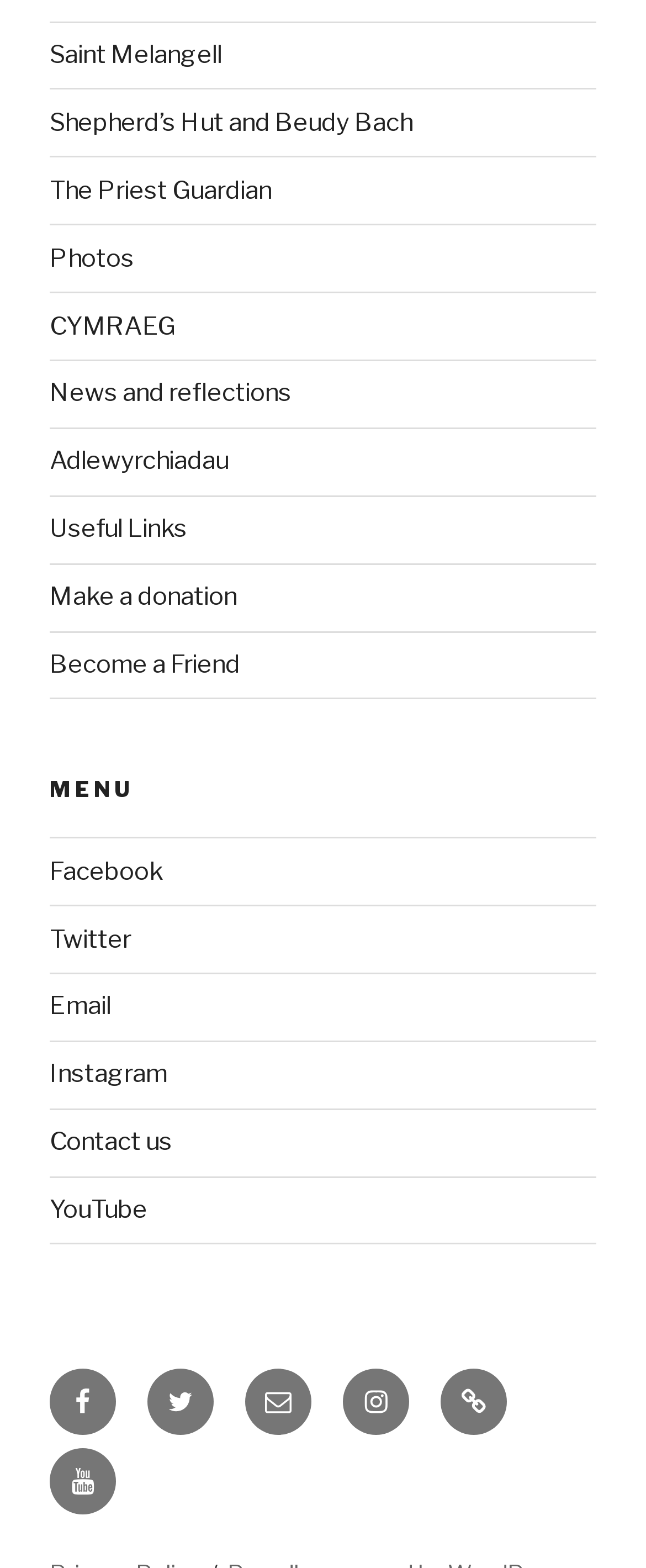Show the bounding box coordinates for the element that needs to be clicked to execute the following instruction: "Click on Saint Melangell". Provide the coordinates in the form of four float numbers between 0 and 1, i.e., [left, top, right, bottom].

[0.077, 0.025, 0.344, 0.044]